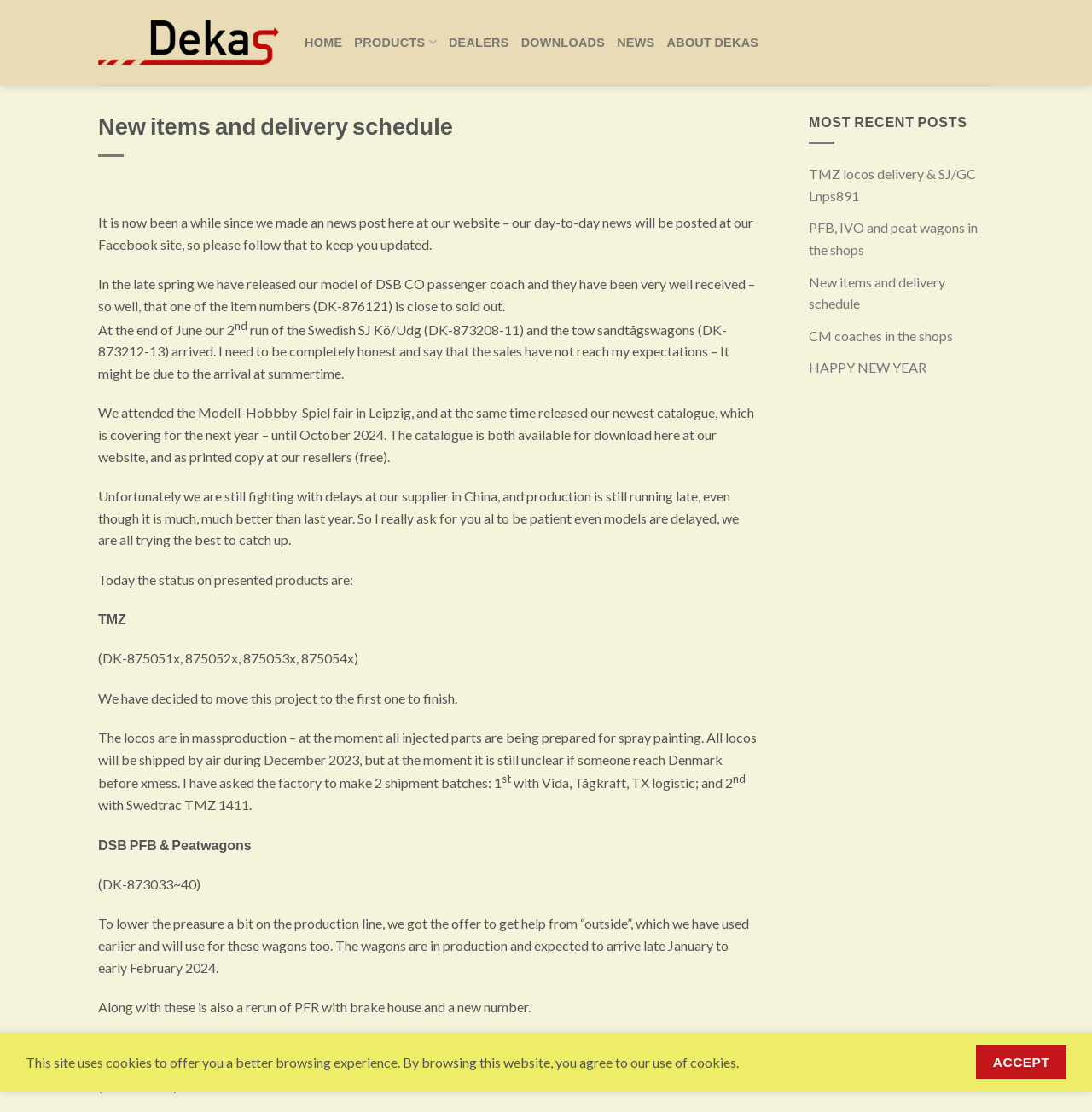Identify the text that serves as the heading for the webpage and generate it.

New items and delivery schedule